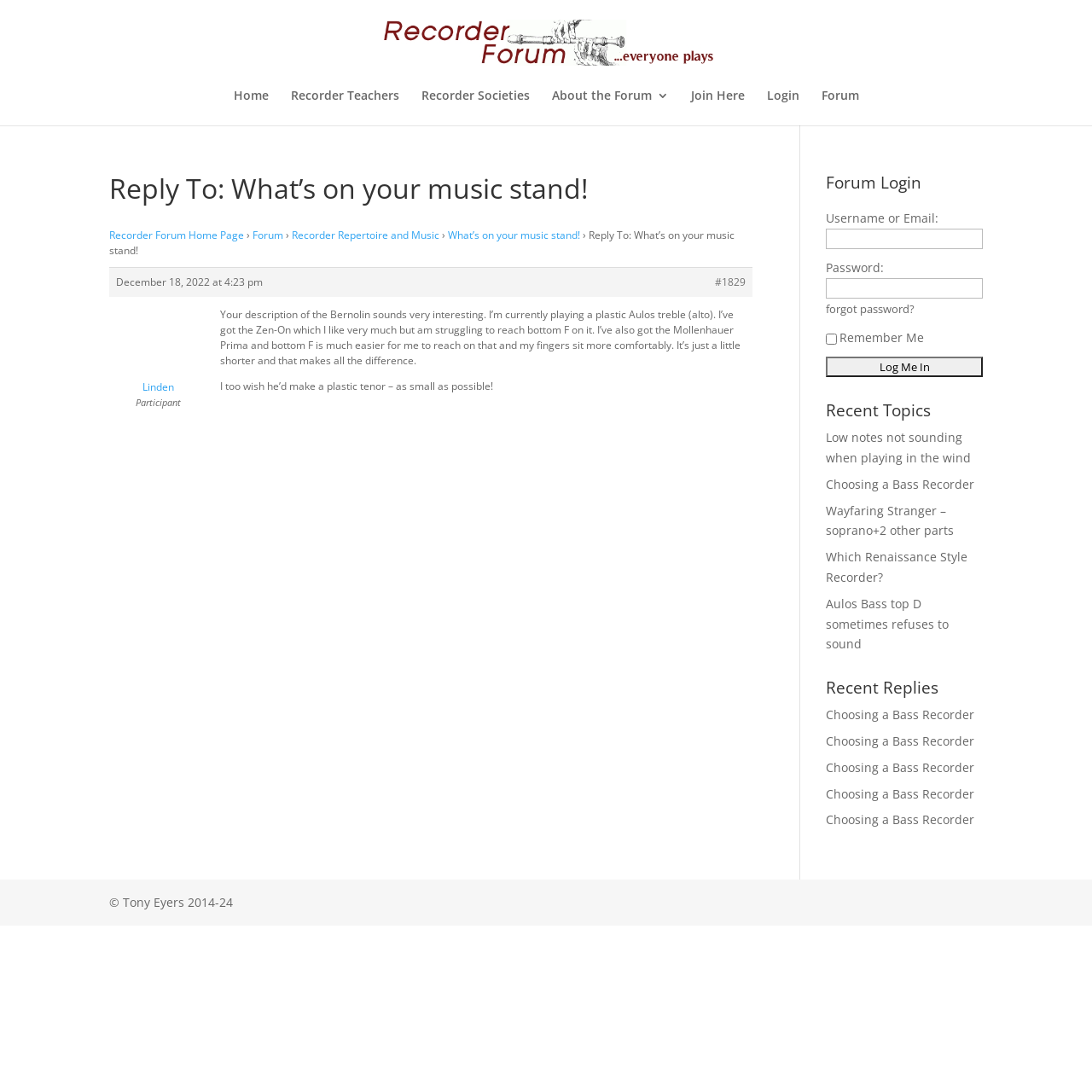How many recent topics are listed on the webpage?
Look at the image and respond with a one-word or short-phrase answer.

5